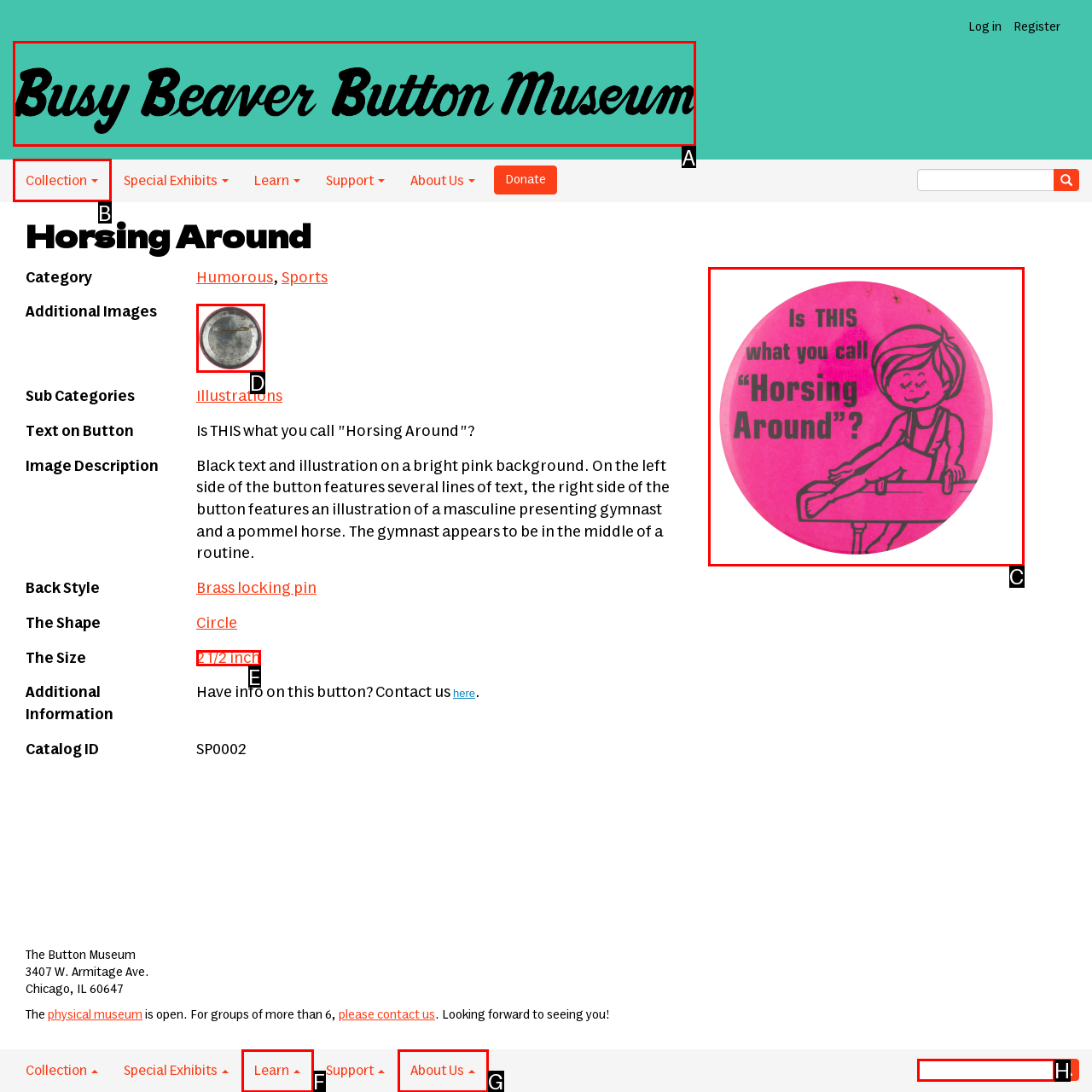Choose the HTML element you need to click to achieve the following task: Go to the Home page
Respond with the letter of the selected option from the given choices directly.

A